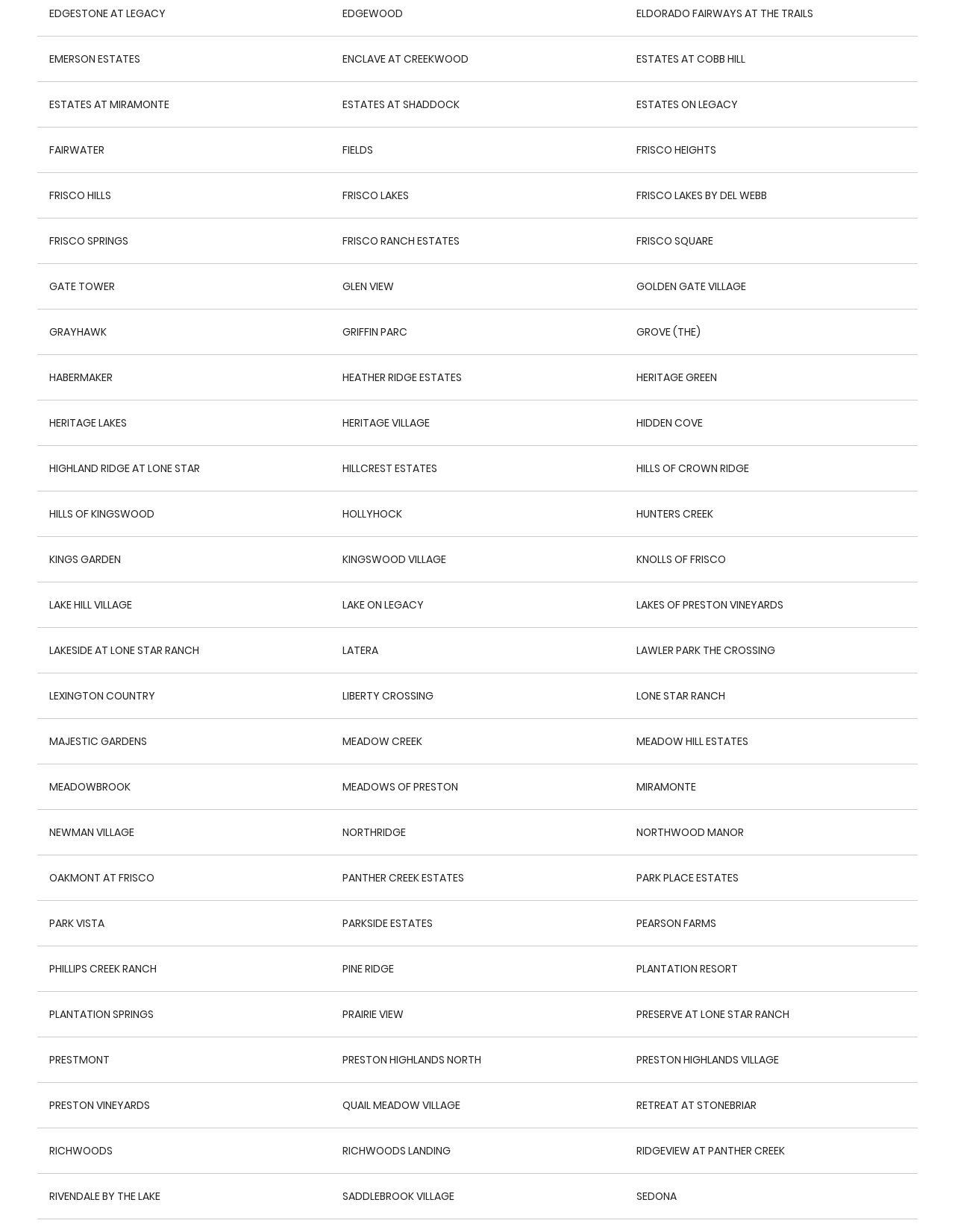How many links are on this webpage?
Look at the image and respond with a one-word or short phrase answer.

700